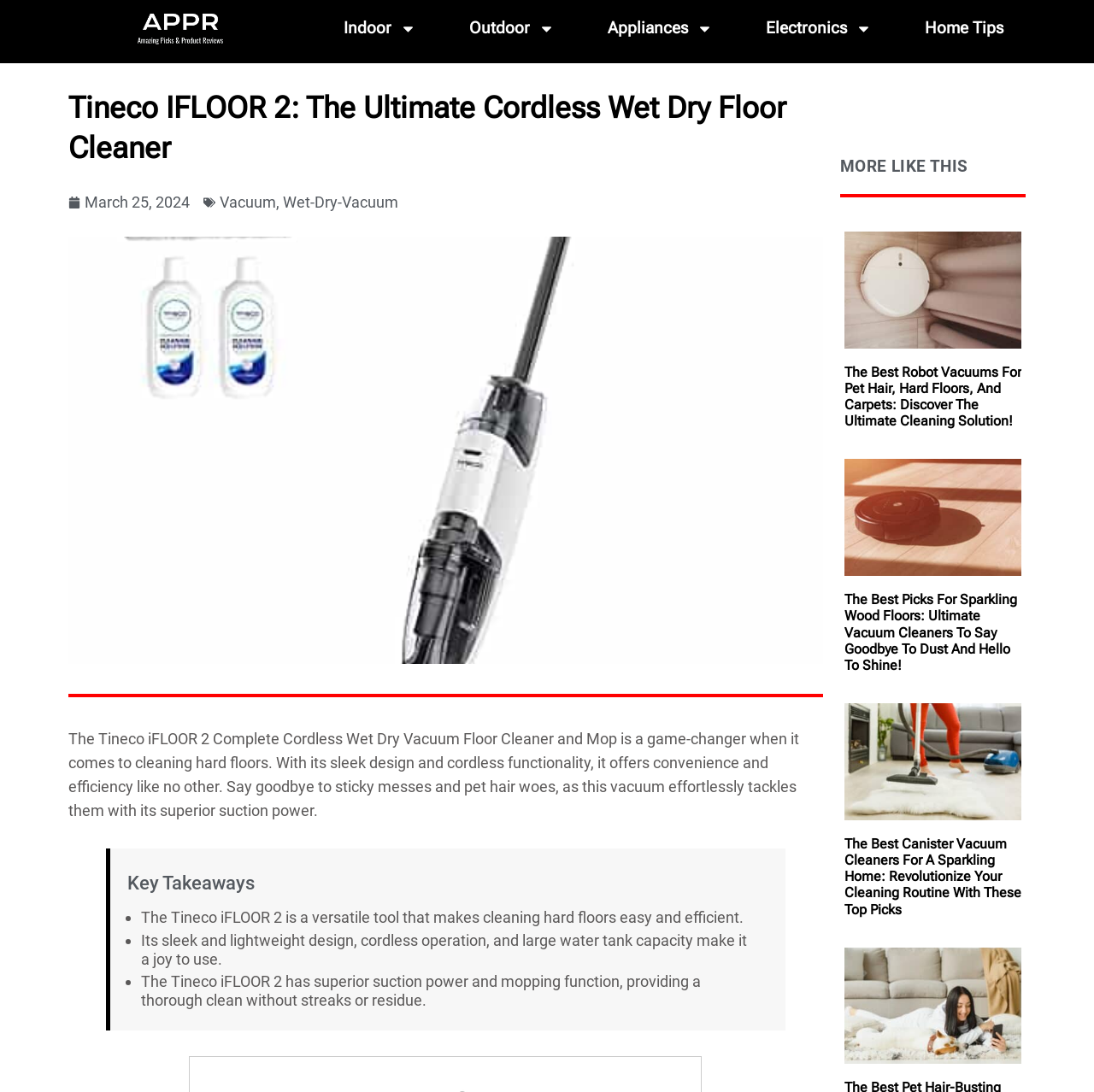Using the webpage screenshot, find the UI element described by Home Tips. Provide the bounding box coordinates in the format (top-left x, top-left y, bottom-right x, bottom-right y), ensuring all values are floating point numbers between 0 and 1.

[0.822, 0.008, 0.941, 0.044]